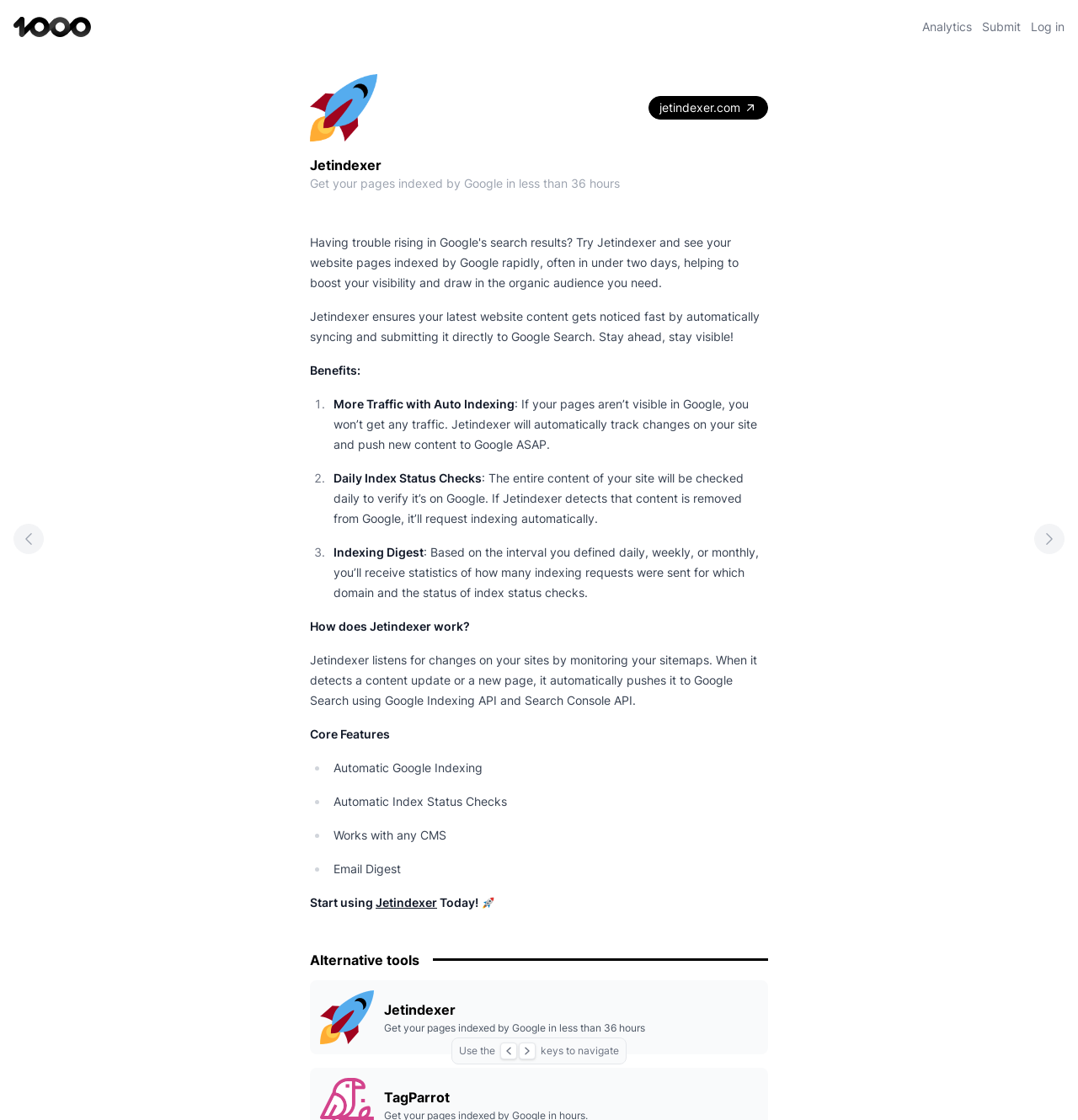Please determine the bounding box coordinates, formatted as (top-left x, top-left y, bottom-right x, bottom-right y), with all values as floating point numbers between 0 and 1. Identify the bounding box of the region described as: Log in

[0.956, 0.019, 0.988, 0.029]